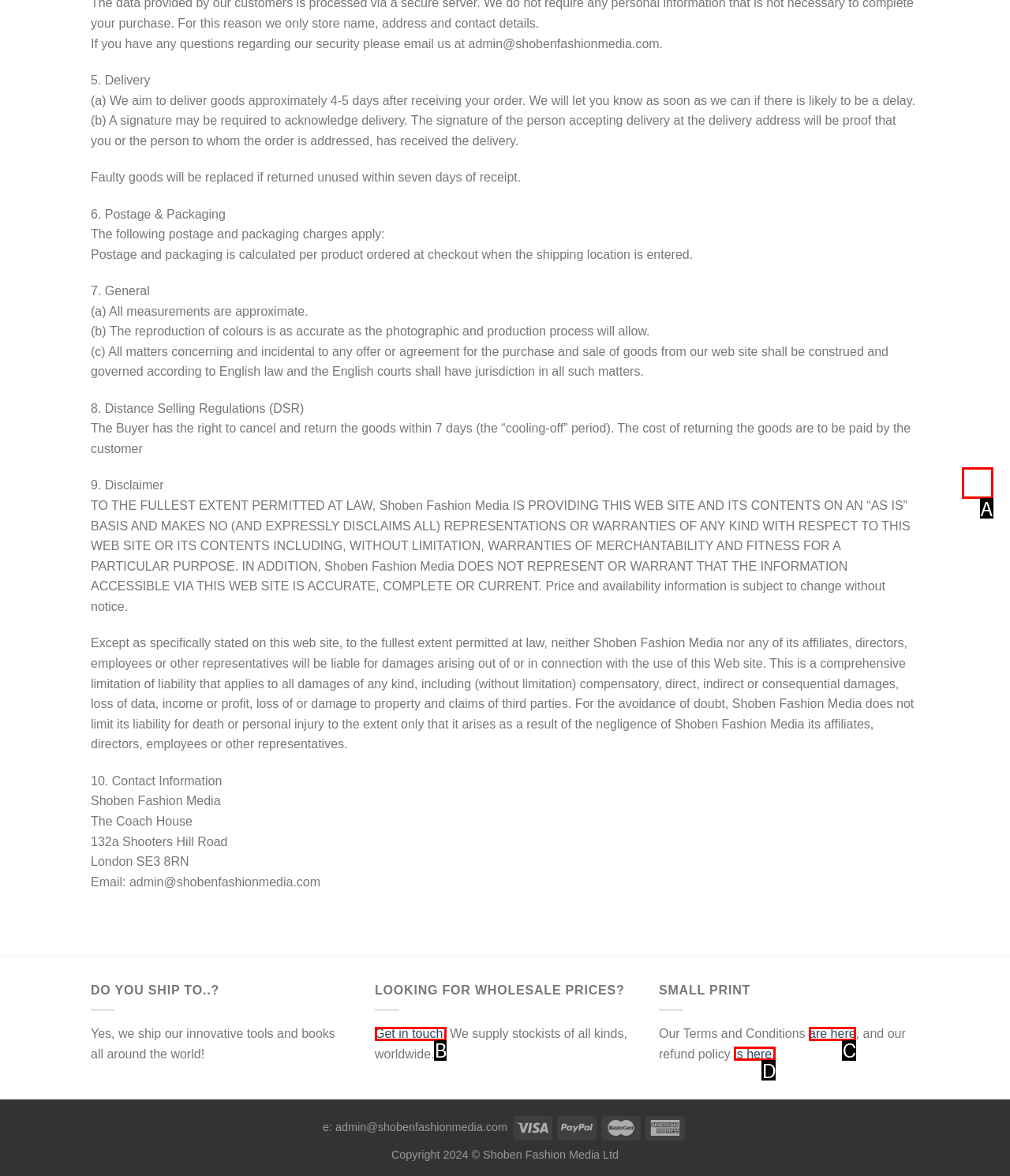With the provided description: is here., select the most suitable HTML element. Respond with the letter of the selected option.

D